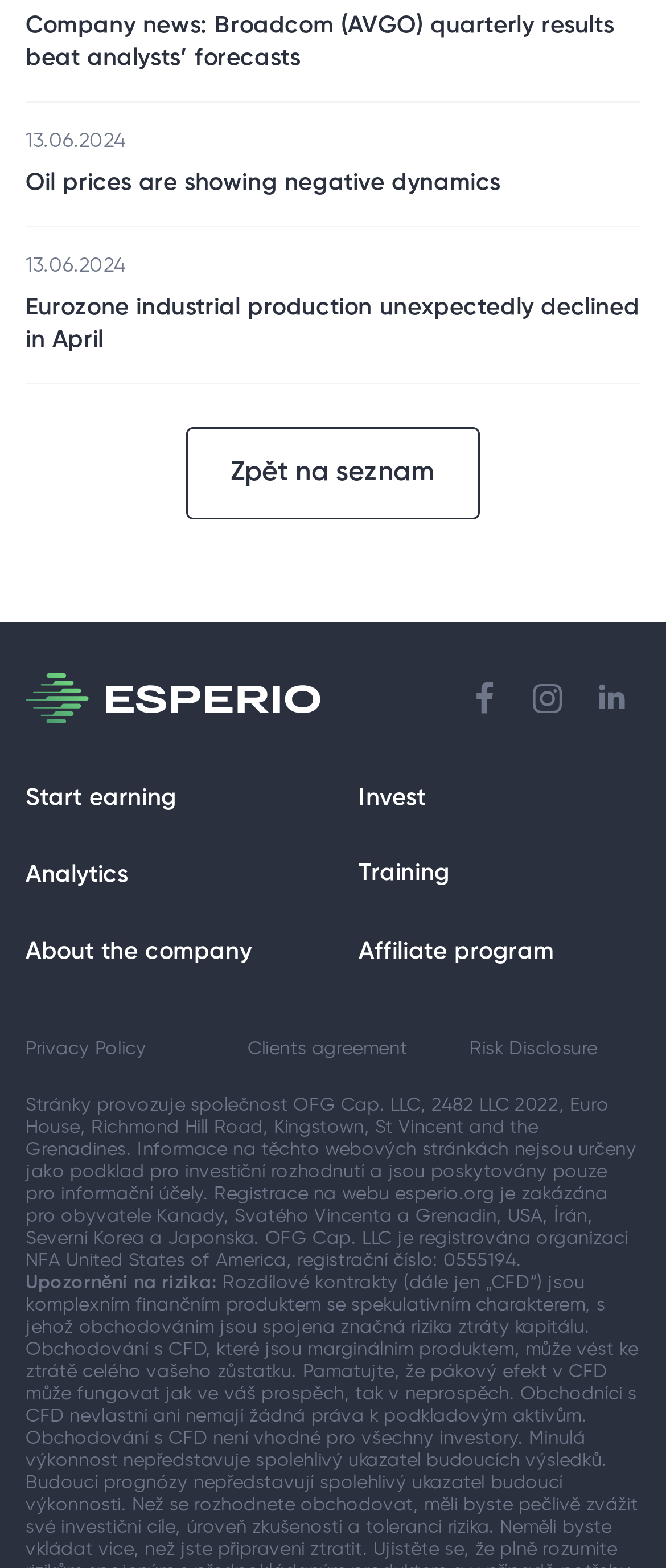Bounding box coordinates should be provided in the format (top-left x, top-left y, bottom-right x, bottom-right y) with all values between 0 and 1. Identify the bounding box for this UI element: July 22, 2009

None